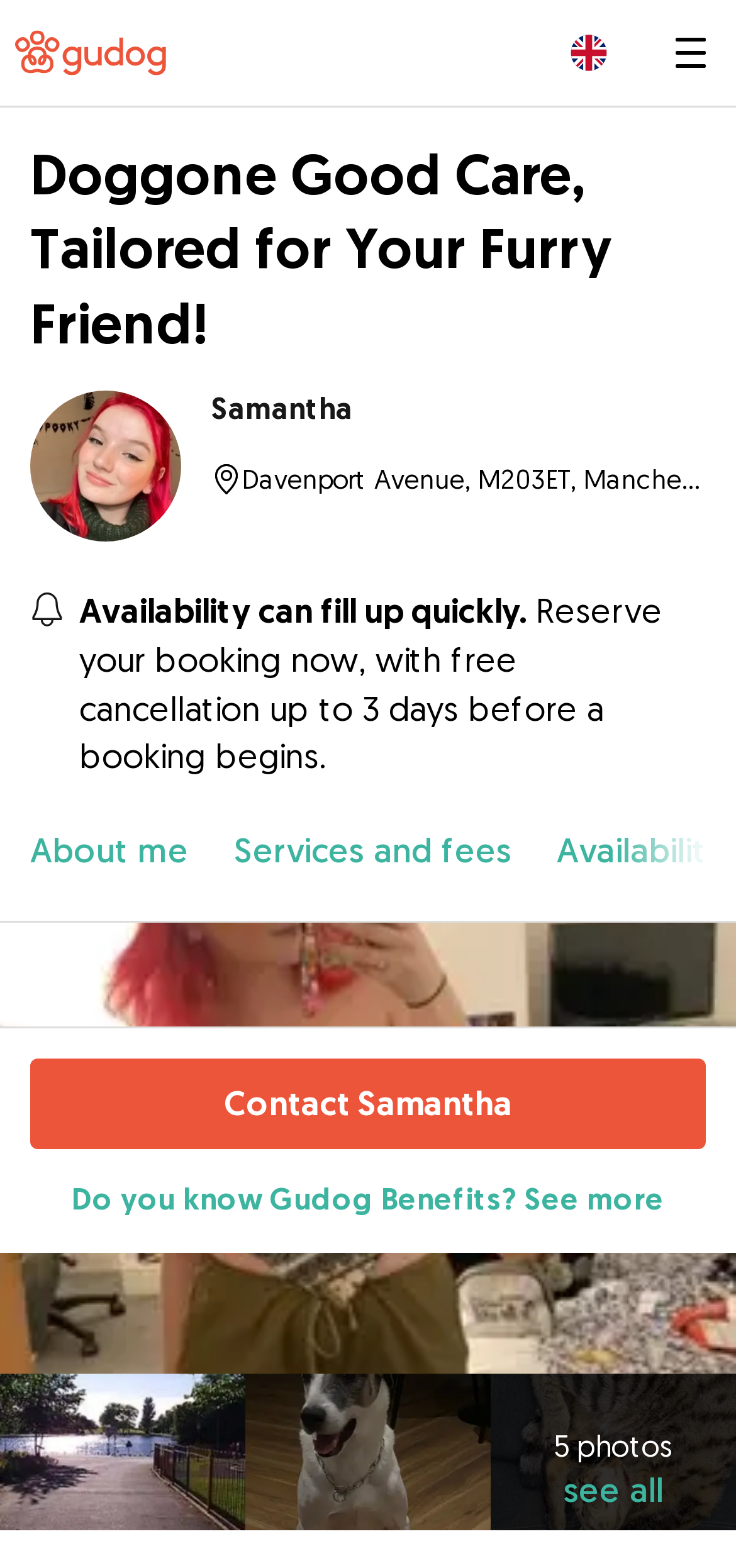Give a one-word or short-phrase answer to the following question: 
What is the location of the dog sitter?

Manchester